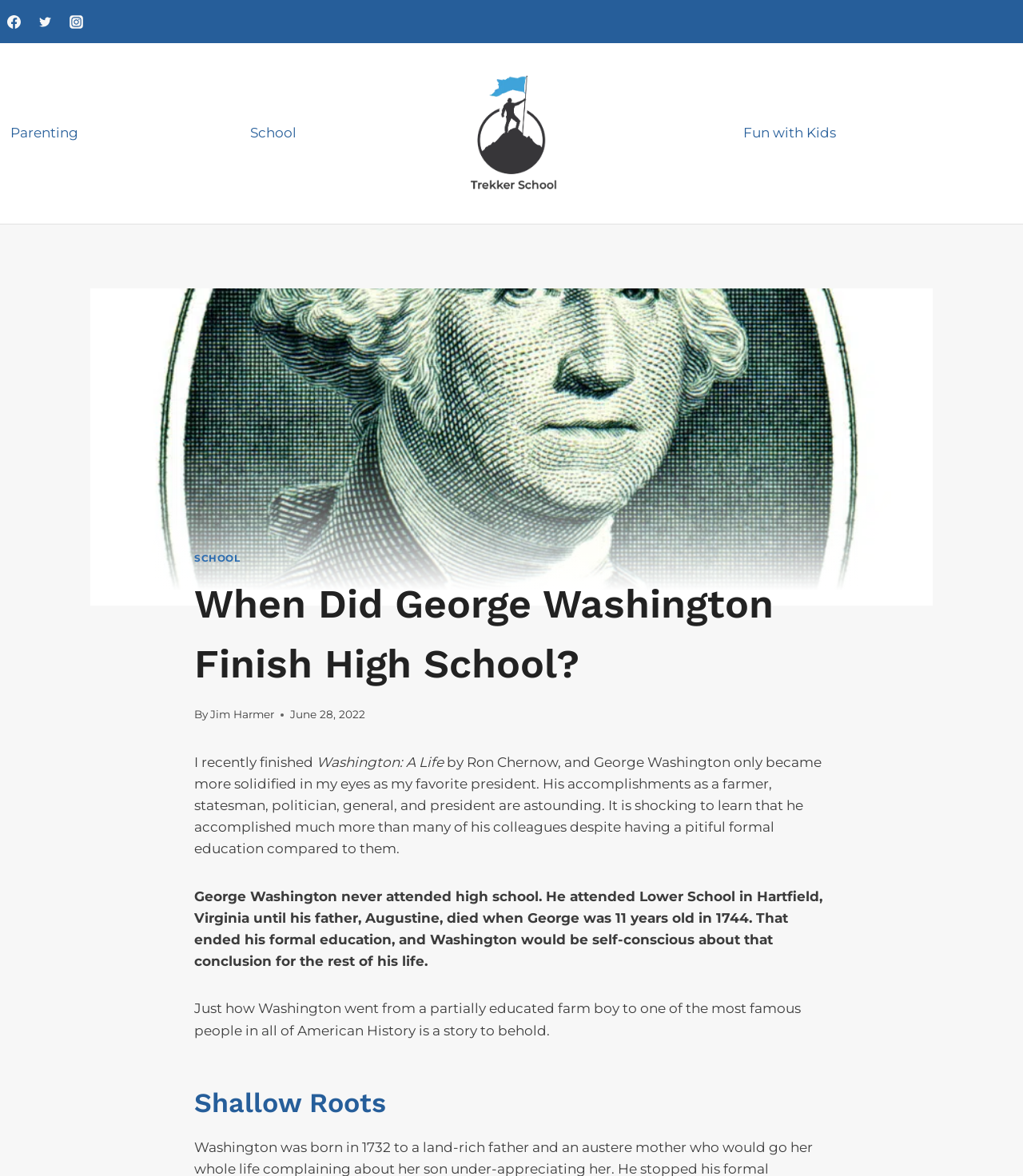Determine the bounding box coordinates of the UI element described below. Use the format (top-left x, top-left y, bottom-right x, bottom-right y) with floating point numbers between 0 and 1: Fun with Kids

[0.717, 0.097, 0.827, 0.13]